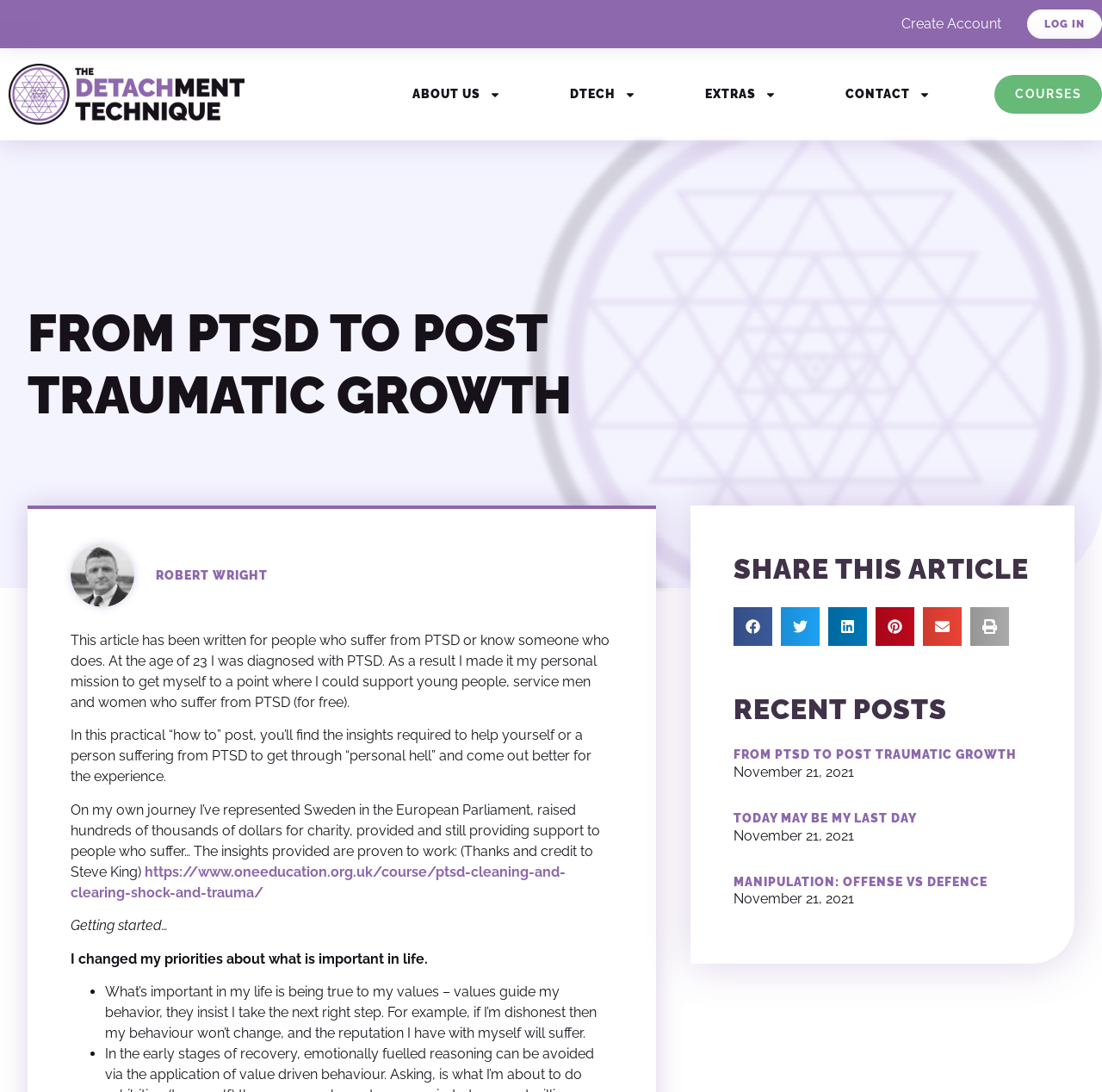Using the provided element description "Manipulation: Offense Vs Defence", determine the bounding box coordinates of the UI element.

[0.665, 0.801, 0.896, 0.814]